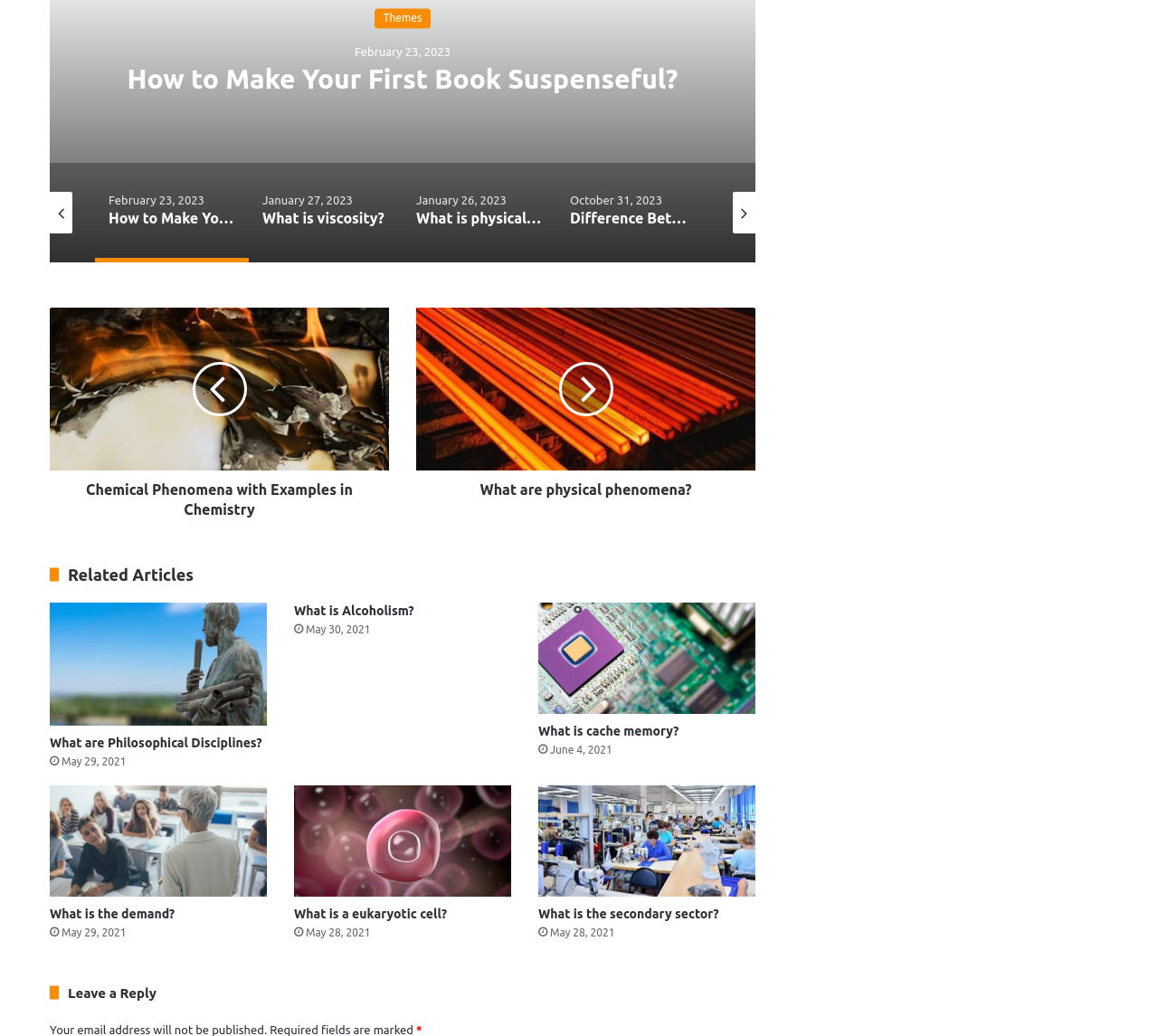What is the topic of the first article?
Kindly answer the question with as much detail as you can.

The first article on the webpage has a heading 'How to Make Your First Book Suspenseful?' which indicates that the topic of the article is about making a suspenseful book.